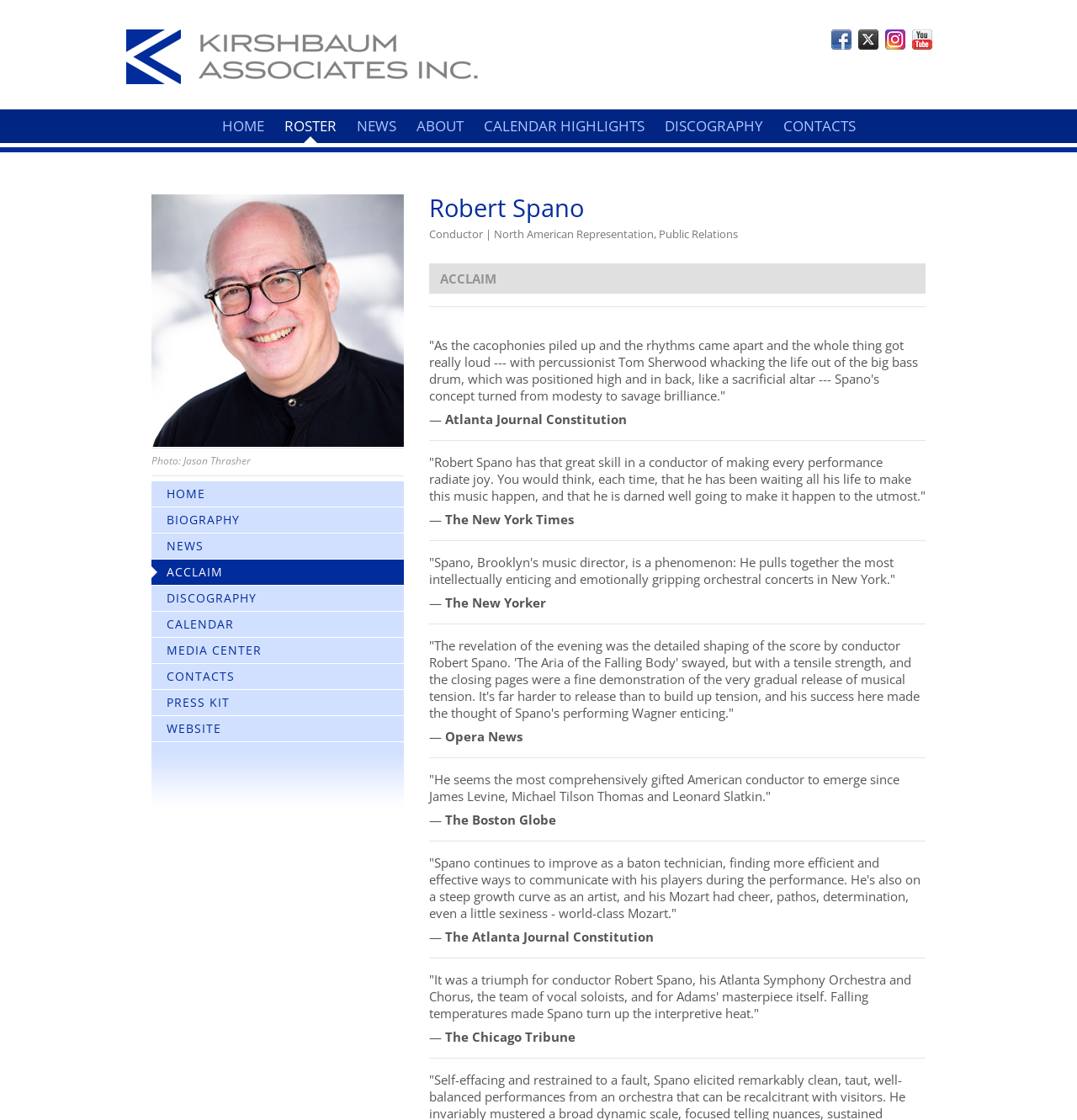Provide a one-word or brief phrase answer to the question:
What social media platforms are linked on this webpage?

Facebook, Instagram, YouTube